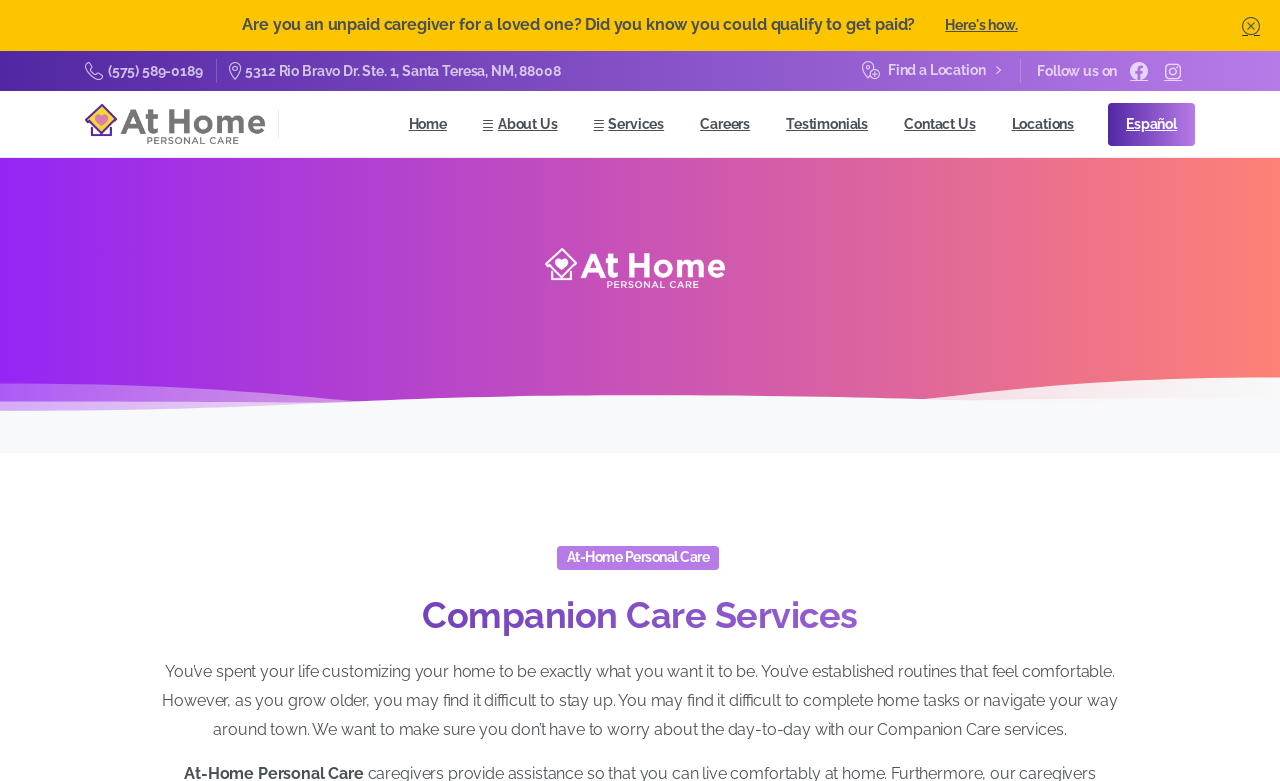Describe in detail what you see on the webpage.

This webpage is about Companion Care Services, which provides at-home personal care. At the top right corner, there is a Facebook icon and a Twitter icon, indicating the company's social media presence. Below these icons, there is a brief introduction to the service, asking if the user is an unpaid caregiver for a loved one and informing them that they could qualify to get paid. A link "Here's how" is provided for further information.

On the top left corner, there is a phone number and an address, "5312 Rio Bravo Dr. Ste. 1, Santa Teresa, NM, 88008", which is likely the company's contact information. Next to the address, there is a link "Find a Location" with a map pin icon.

The main navigation menu is located below the introduction, with links to "Home", "About Us", "Services", "Careers", "Testimonials", "Contact Us", and "Locations". The "About Us" and "Services" links have dropdown menus.

Below the navigation menu, there is a large heading "At-Home Personal Care" followed by a brief description of the service, explaining how it can help individuals who are struggling with daily tasks as they grow older. The description is accompanied by a large background image that takes up most of the page.

At the very bottom of the page, there is a link to switch the language to Spanish, accompanied by a flag icon.